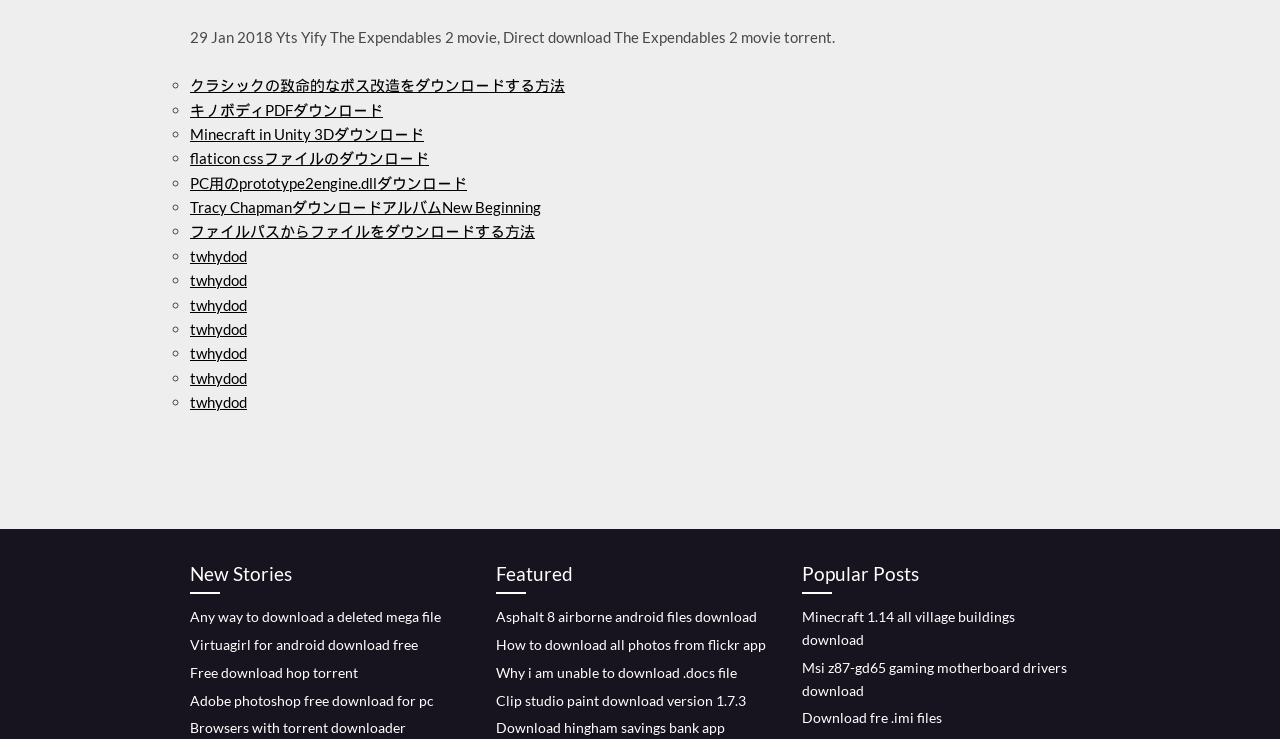Find the bounding box coordinates for the element described here: "Tracy ChapmanダウンロードアルバムNew Beginning".

[0.148, 0.268, 0.423, 0.292]